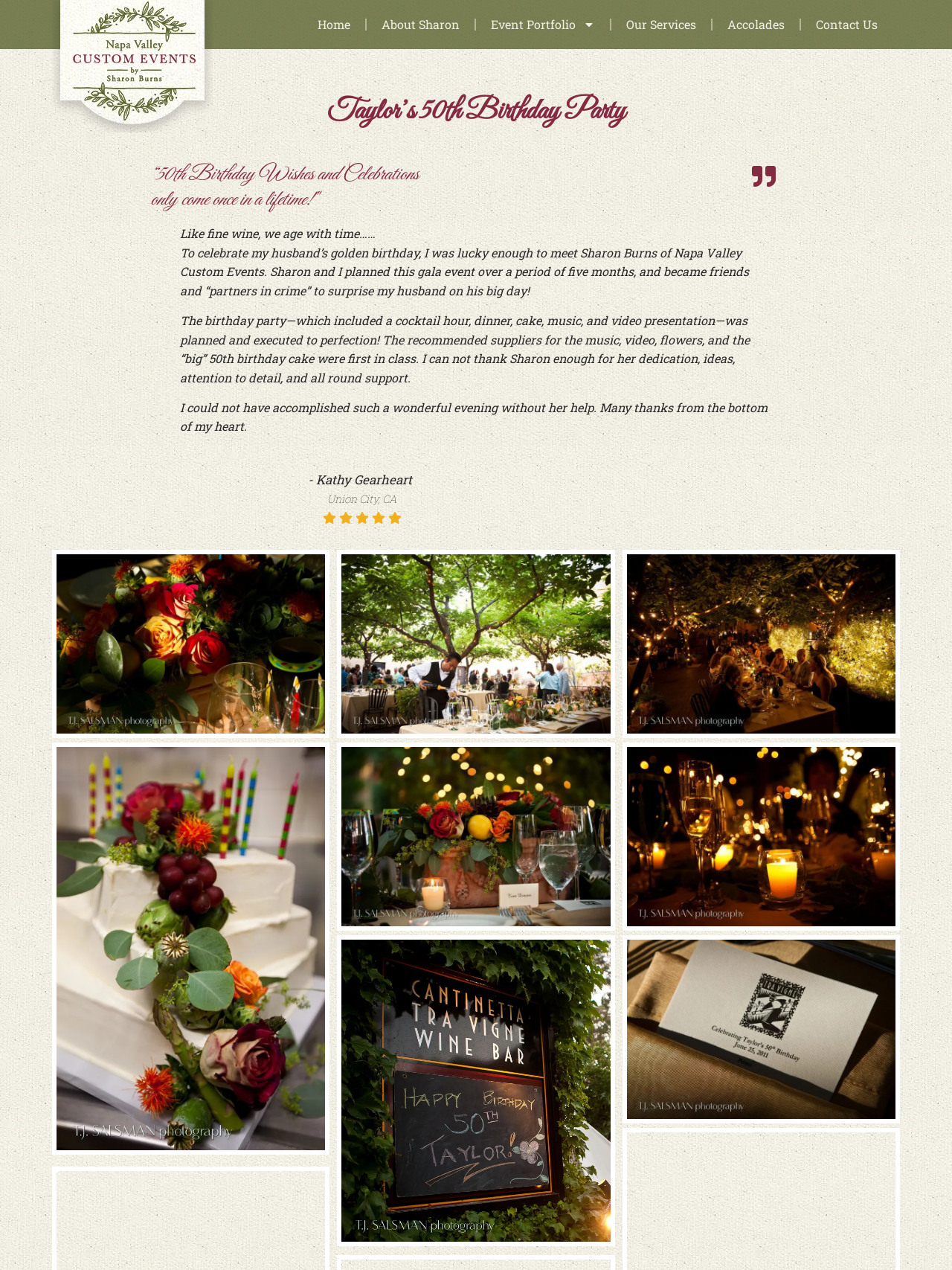What is the name of the person who wrote the testimonial?
Using the image, provide a concise answer in one word or a short phrase.

Kathy Gearheart